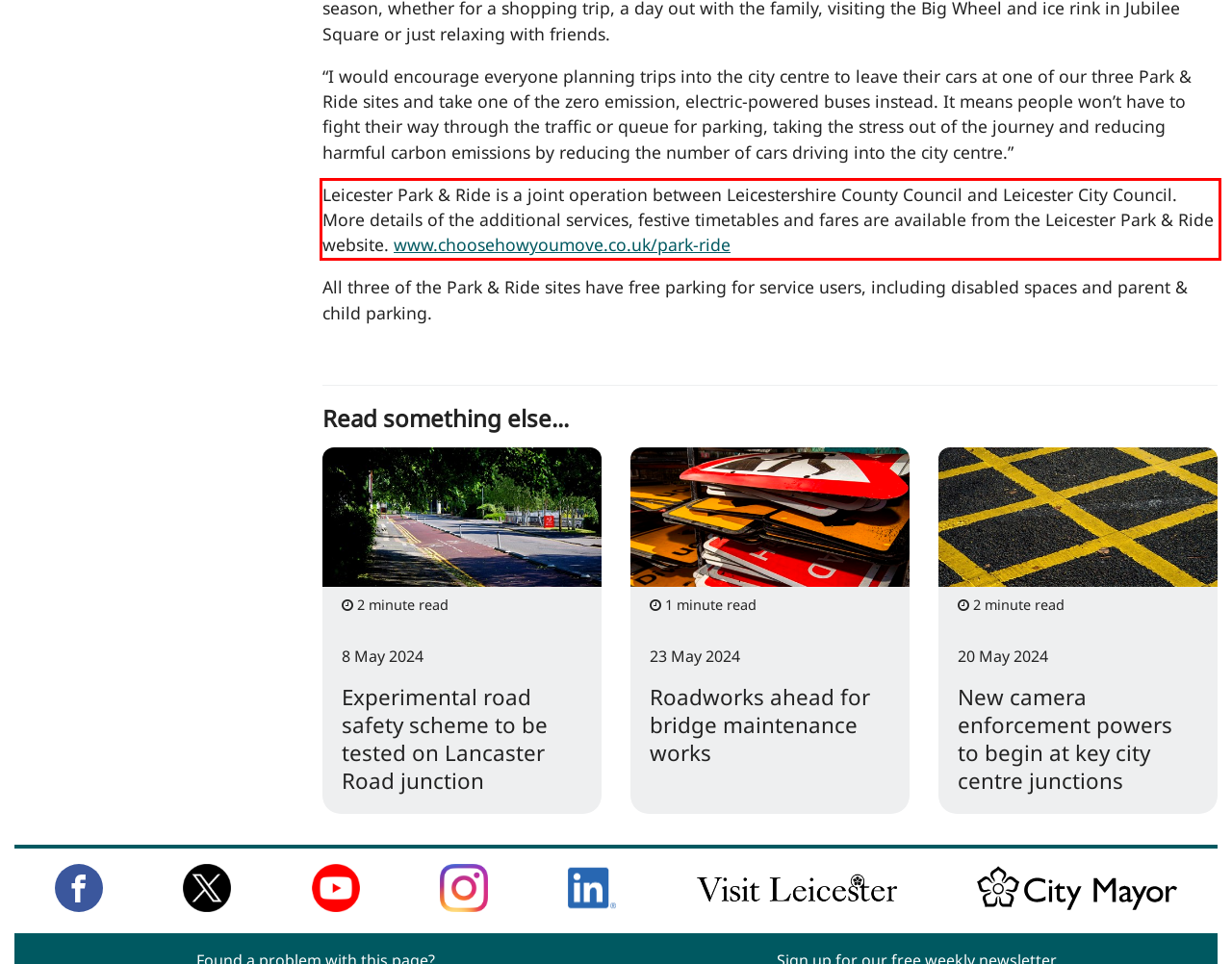Please extract the text content within the red bounding box on the webpage screenshot using OCR.

Leicester Park & Ride is a joint operation between Leicestershire County Council and Leicester City Council. More details of the additional services, festive timetables and fares are available from the Leicester Park & Ride website. www.choosehowyoumove.co.uk/park-ride